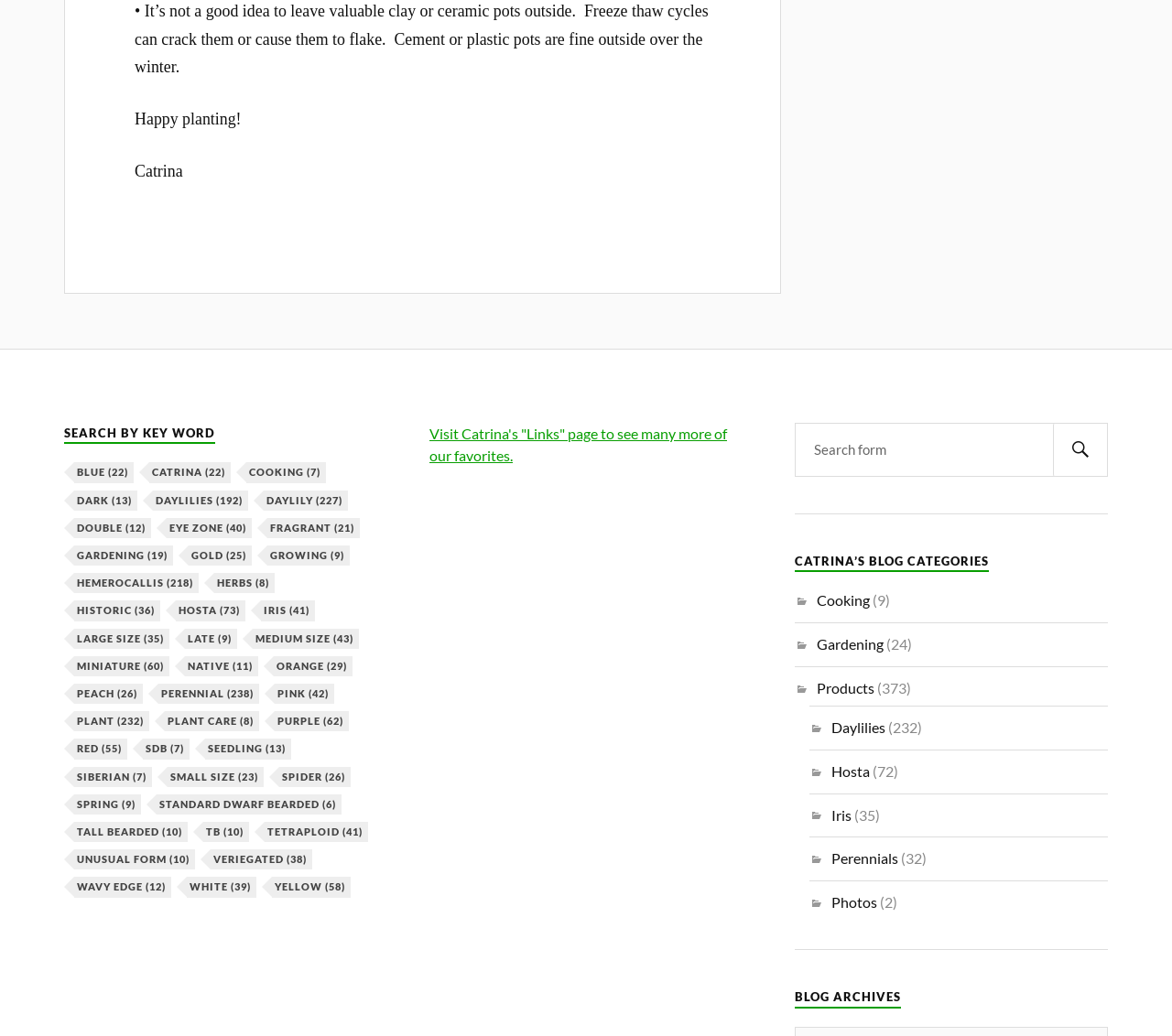From the given element description: "Gardening", find the bounding box for the UI element. Provide the coordinates as four float numbers between 0 and 1, in the order [left, top, right, bottom].

[0.697, 0.613, 0.754, 0.63]